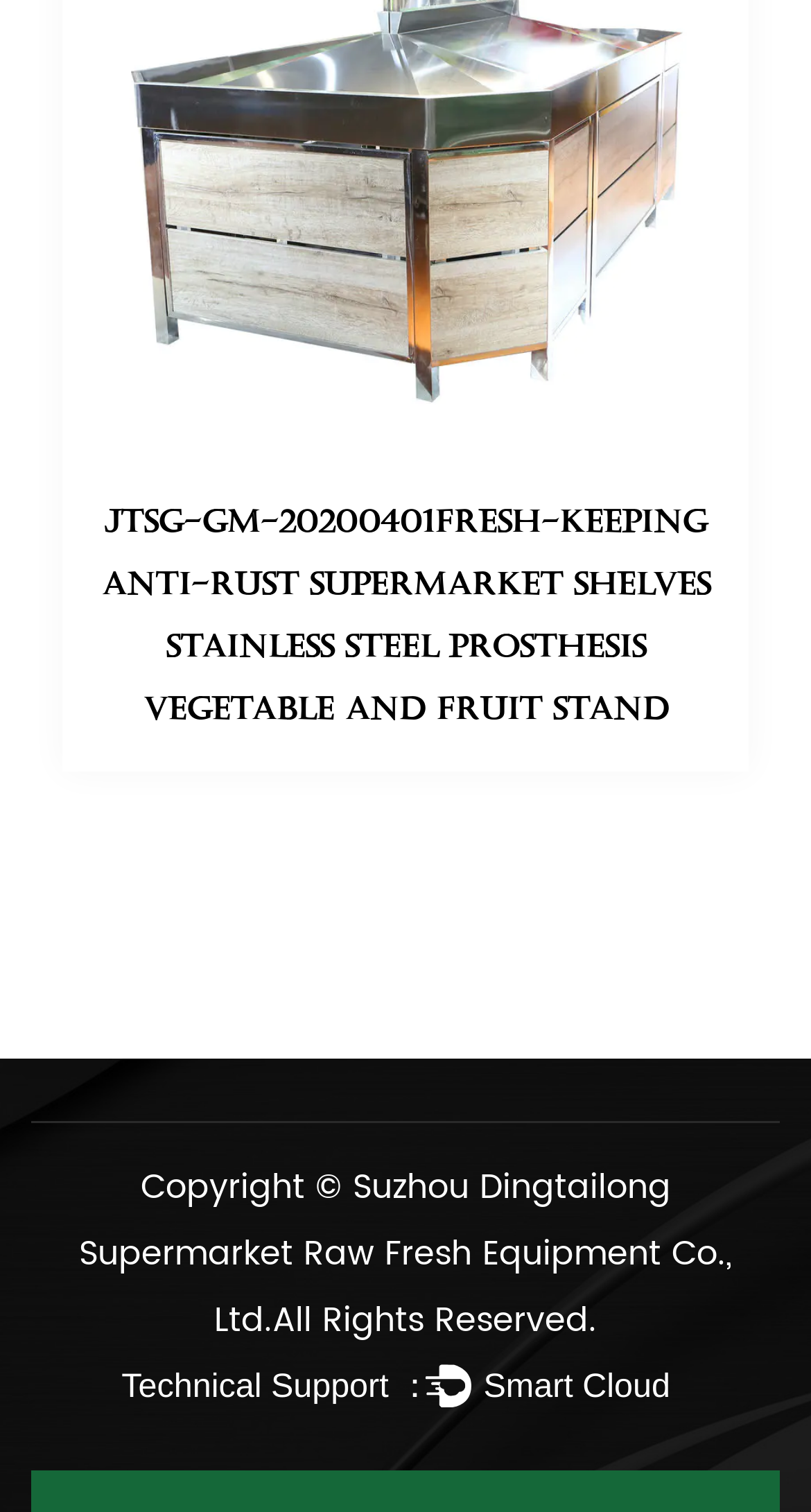Answer the question using only a single word or phrase: 
What is the technical support provider?

Smart Cloud